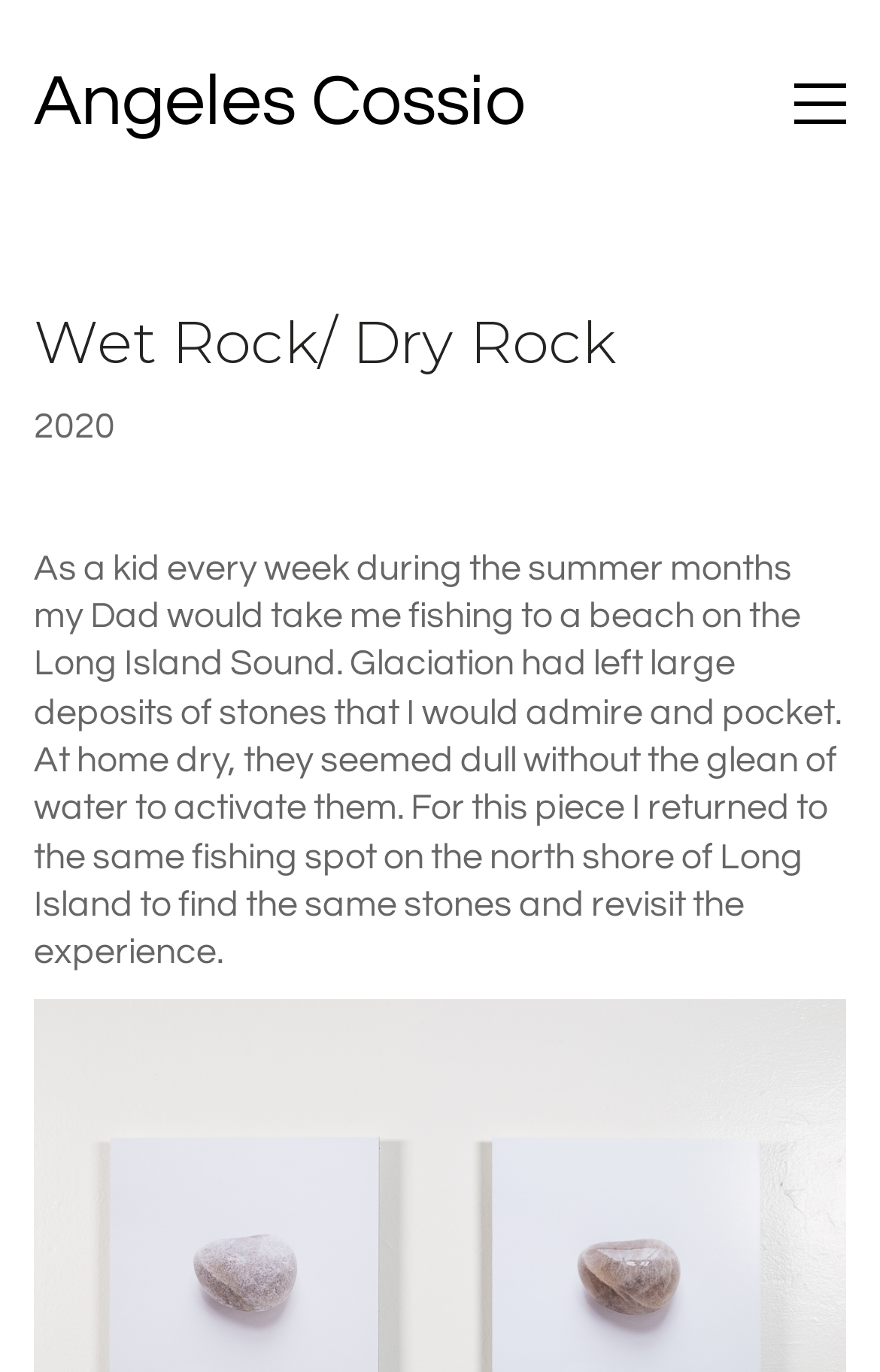Provide the bounding box coordinates for the specified HTML element described in this description: "Angeles Cossio". The coordinates should be four float numbers ranging from 0 to 1, in the format [left, top, right, bottom].

[0.038, 0.041, 0.597, 0.111]